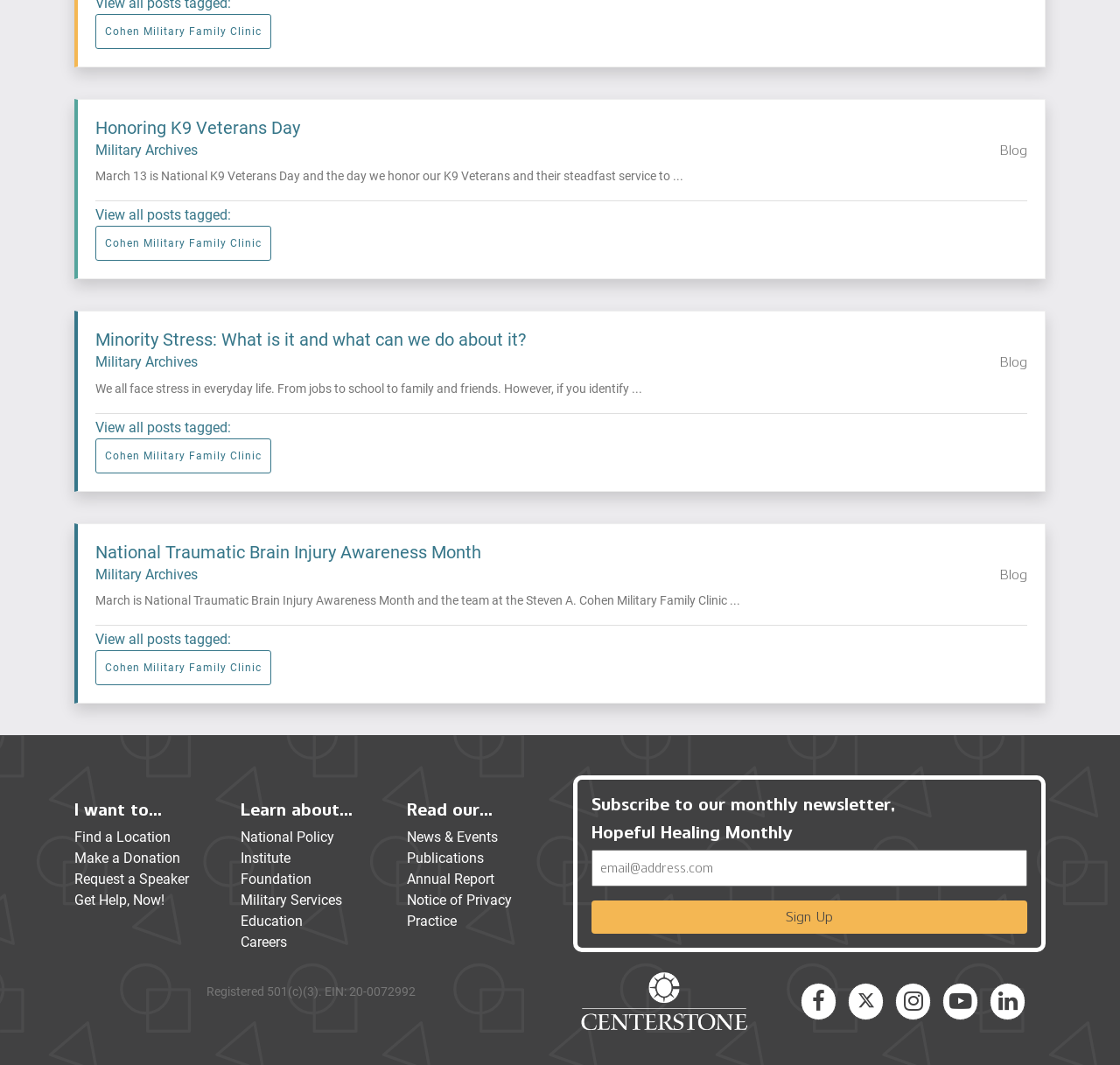Please identify the bounding box coordinates of the element's region that should be clicked to execute the following instruction: "Click on the 'Honoring K9 Veterans Day' link". The bounding box coordinates must be four float numbers between 0 and 1, i.e., [left, top, right, bottom].

[0.085, 0.11, 0.268, 0.13]